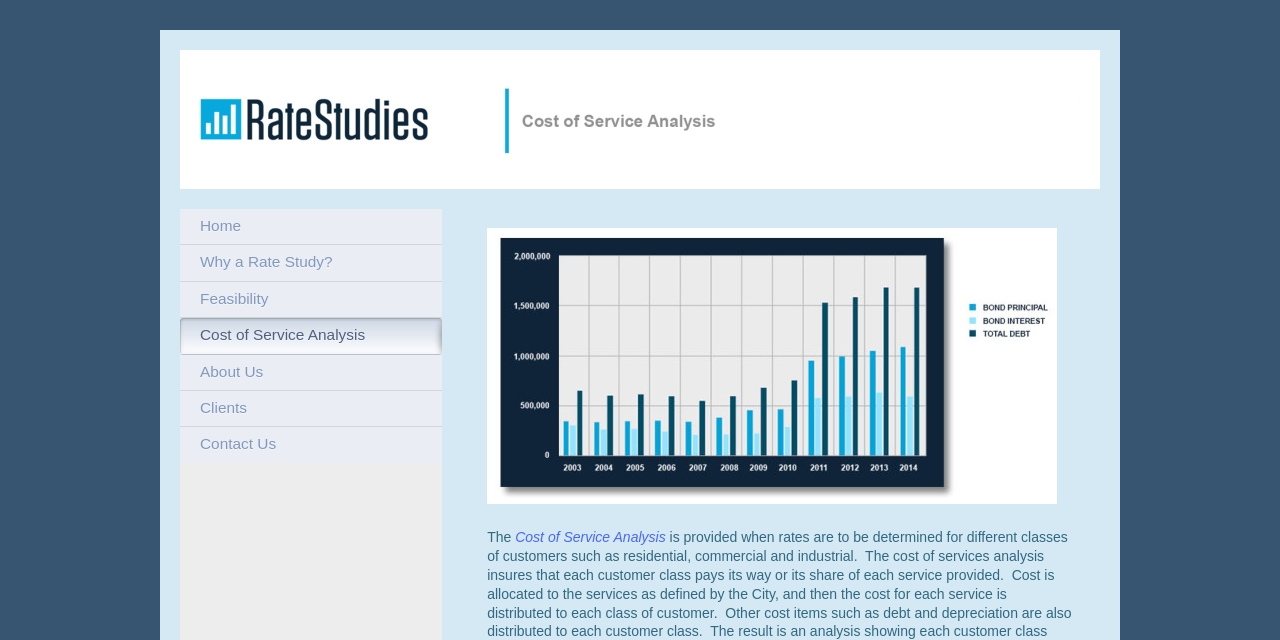Answer the following query concisely with a single word or phrase:
What is the first word of the text next to the link?

The